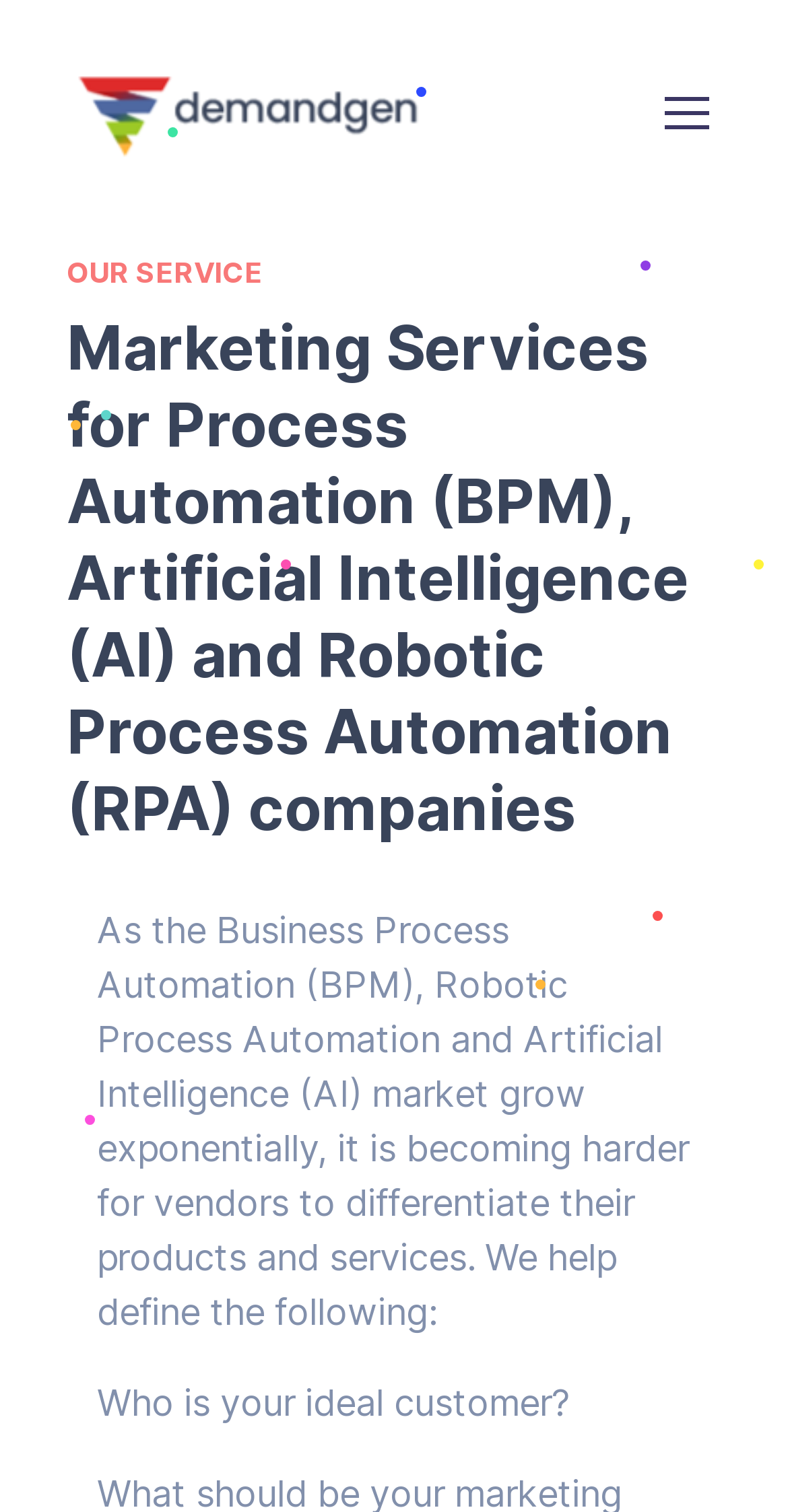Provide a single word or phrase answer to the question: 
What is the challenge faced by vendors in the BPM, RPA, and AI market?

Differentiating products and services